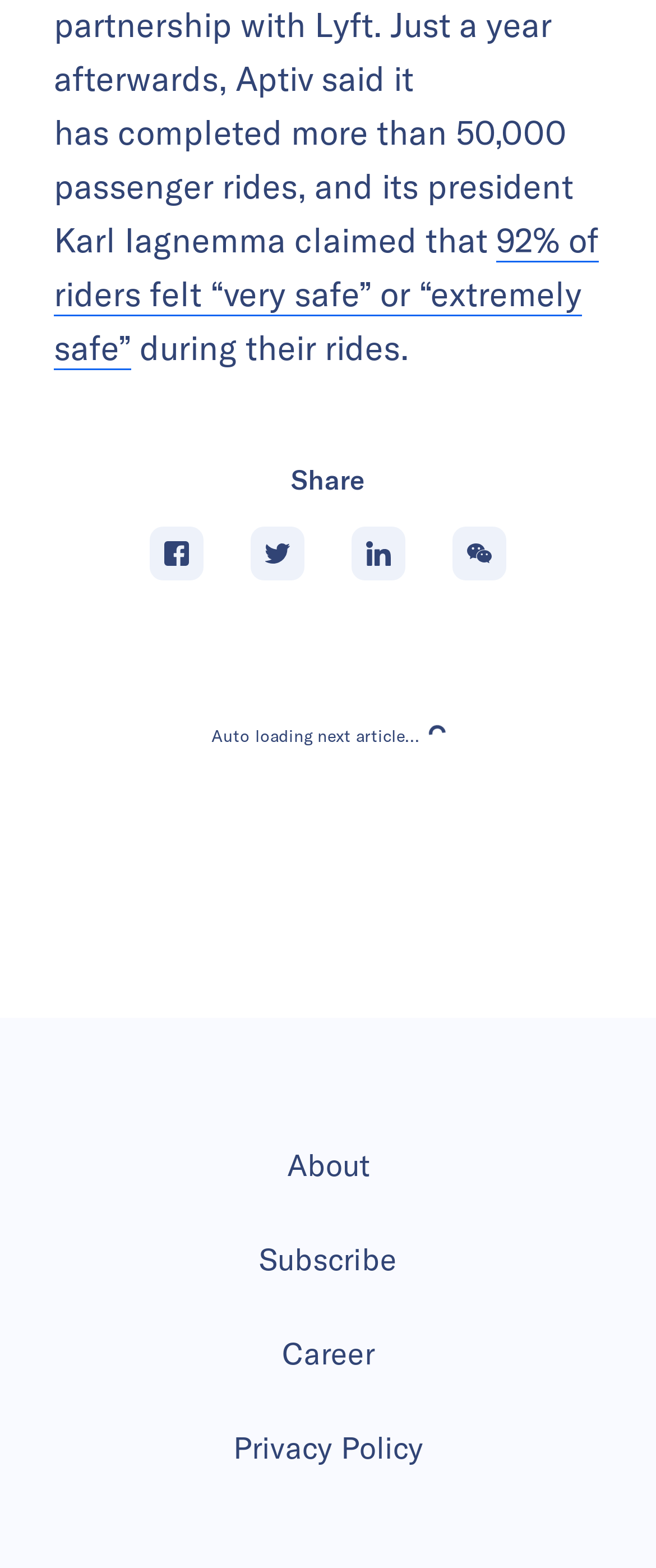Identify the bounding box coordinates for the UI element described as follows: "Menu". Ensure the coordinates are four float numbers between 0 and 1, formatted as [left, top, right, bottom].

None